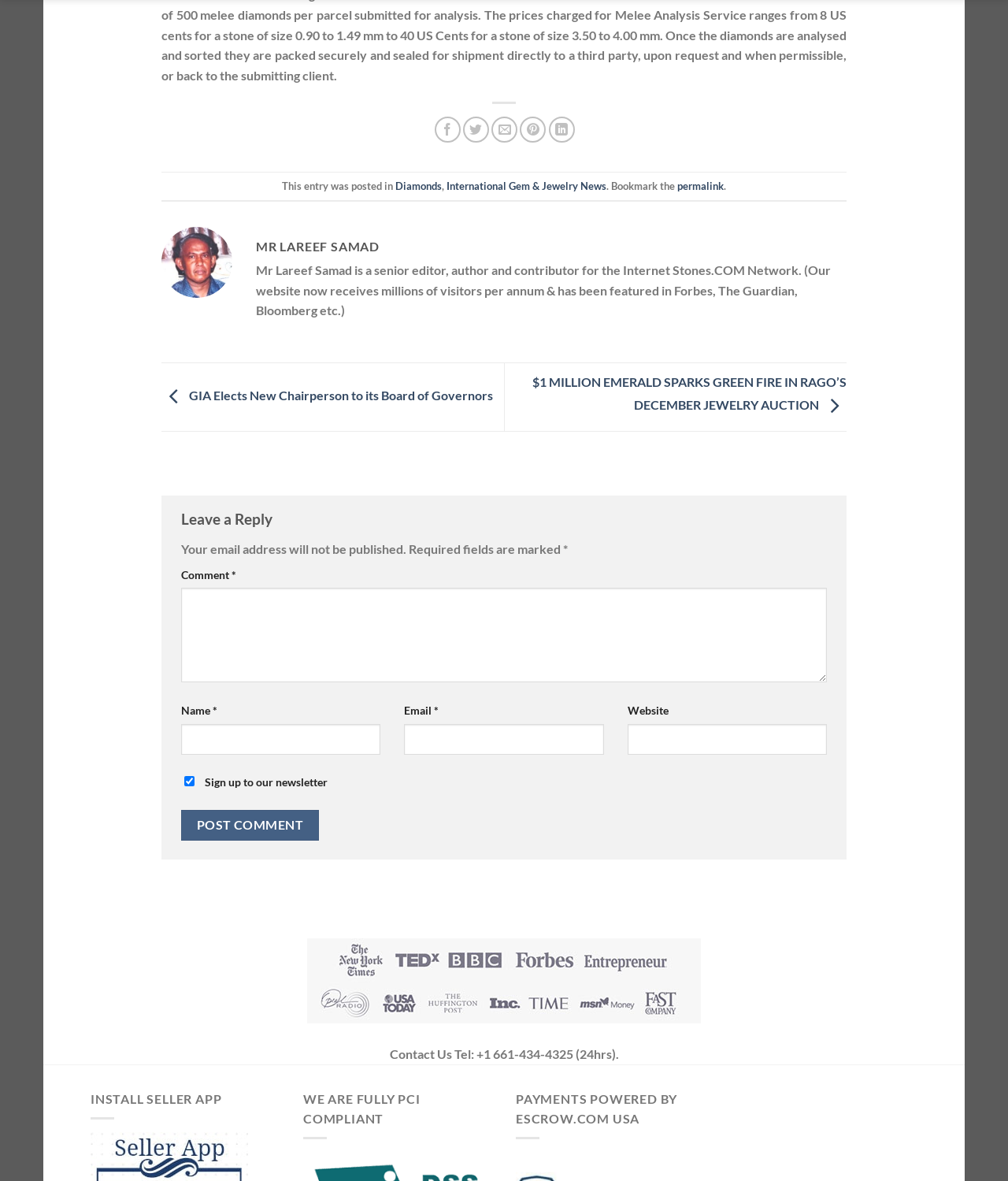Determine the bounding box coordinates of the clickable region to execute the instruction: "view categories". The coordinates should be four float numbers between 0 and 1, denoted as [left, top, right, bottom].

None